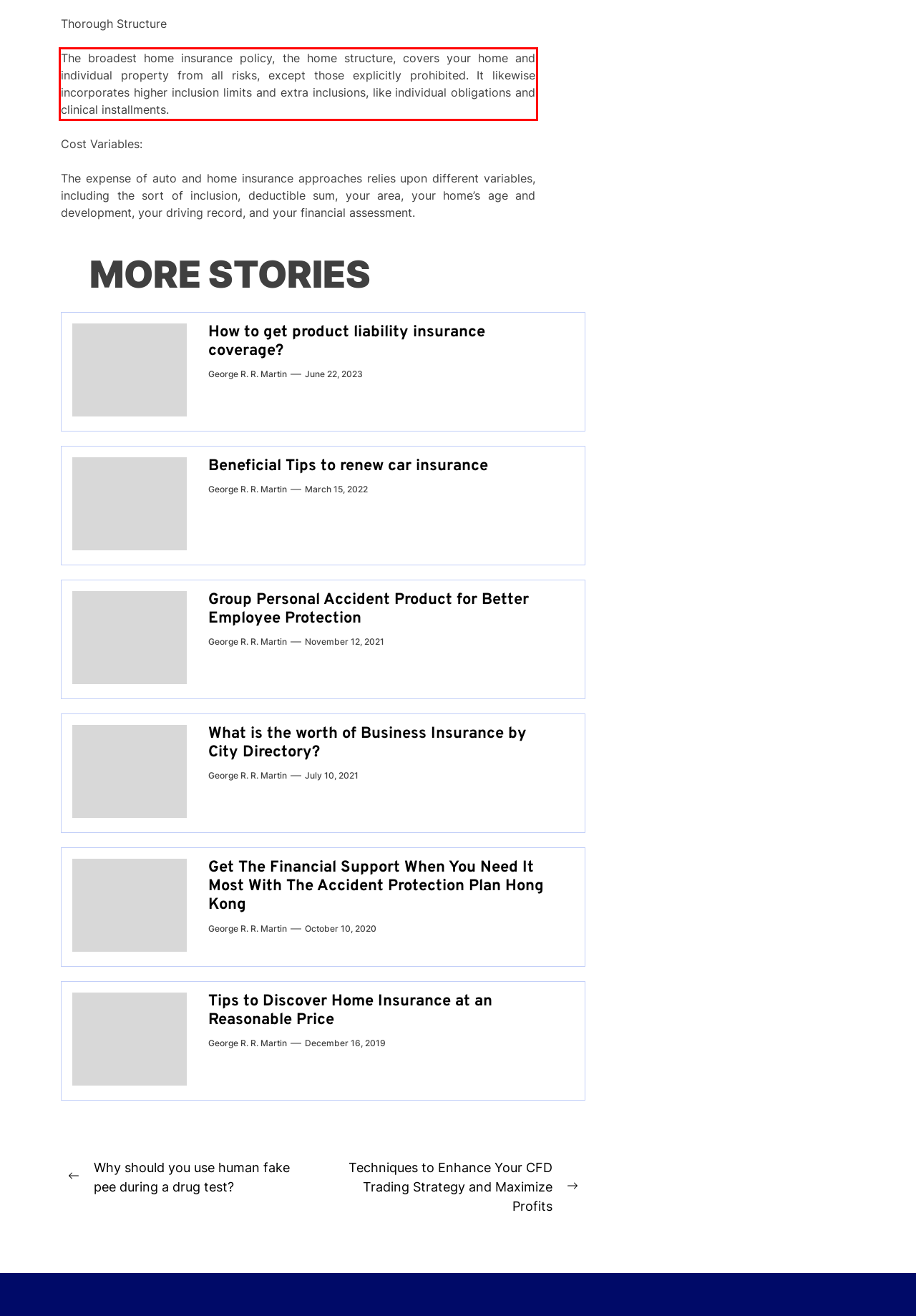Your task is to recognize and extract the text content from the UI element enclosed in the red bounding box on the webpage screenshot.

The broadest home insurance policy, the home structure, covers your home and individual property from all risks, except those explicitly prohibited. It likewise incorporates higher inclusion limits and extra inclusions, like individual obligations and clinical installments.